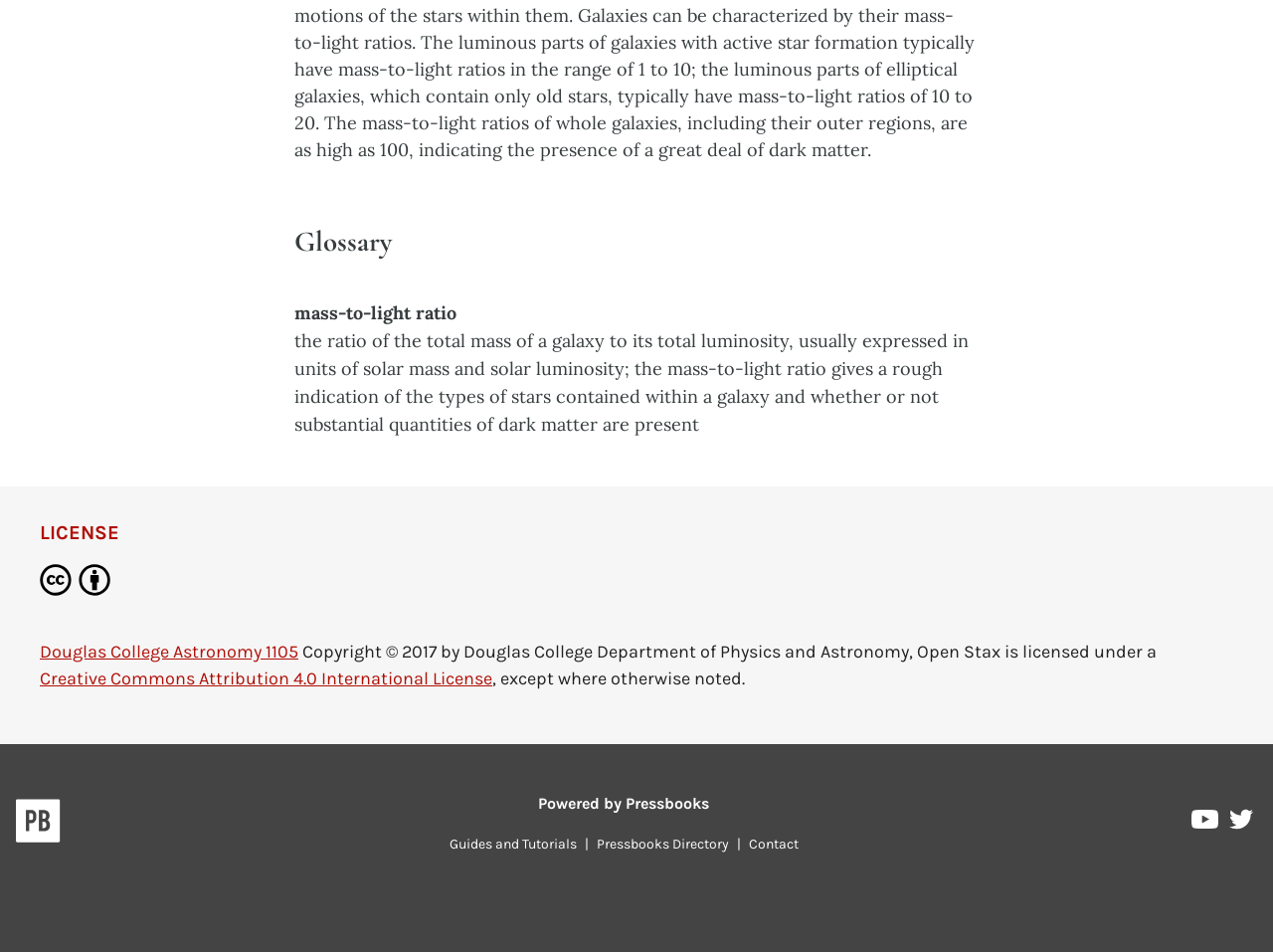Please find the bounding box for the following UI element description. Provide the coordinates in (top-left x, top-left y, bottom-right x, bottom-right y) format, with values between 0 and 1: Contact

[0.582, 0.878, 0.633, 0.896]